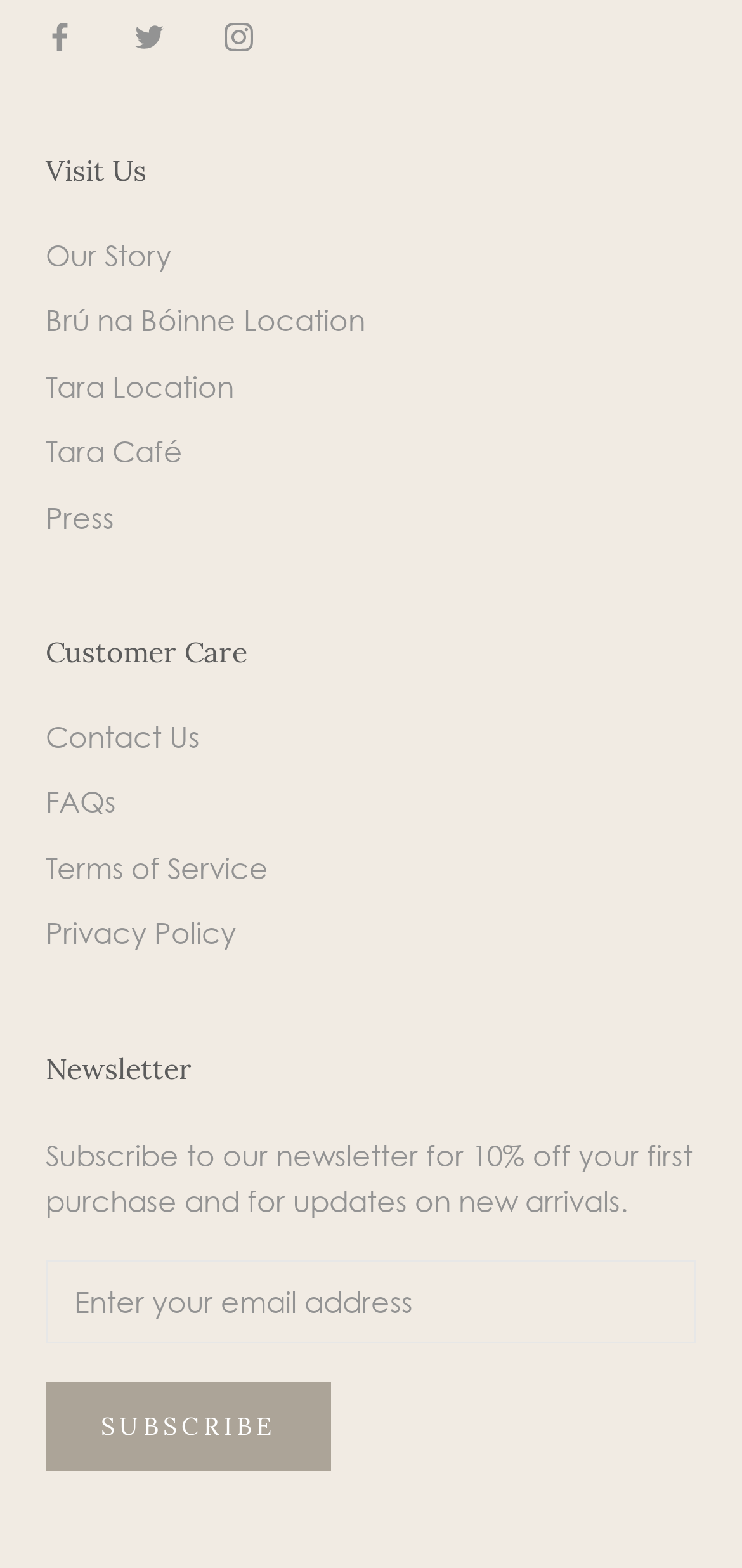Given the element description, predict the bounding box coordinates in the format (top-left x, top-left y, bottom-right x, bottom-right y). Make sure all values are between 0 and 1. Here is the element description: Terms of Service

[0.062, 0.54, 0.938, 0.567]